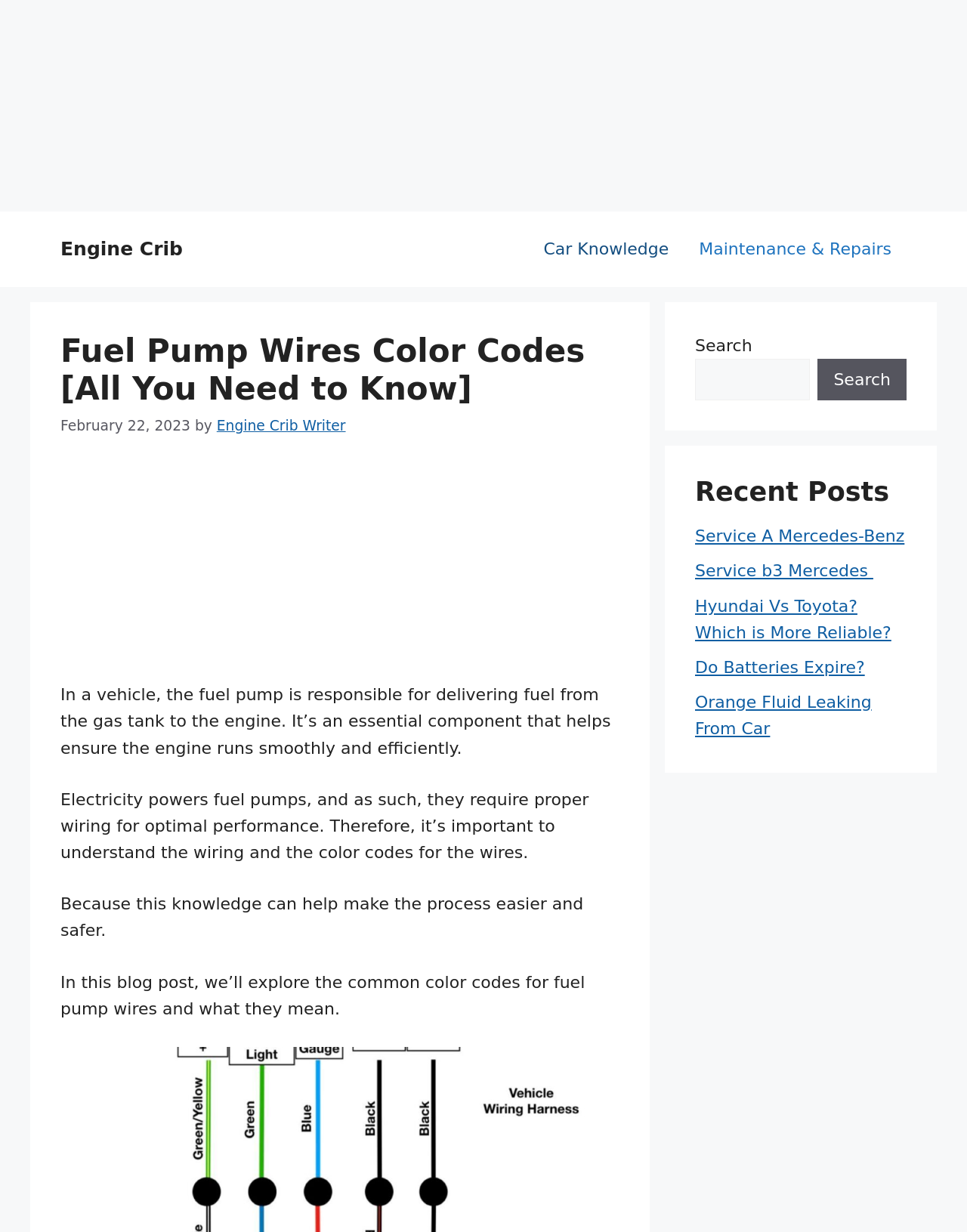Please determine the bounding box coordinates of the clickable area required to carry out the following instruction: "View Purchase Option #2". The coordinates must be four float numbers between 0 and 1, represented as [left, top, right, bottom].

None